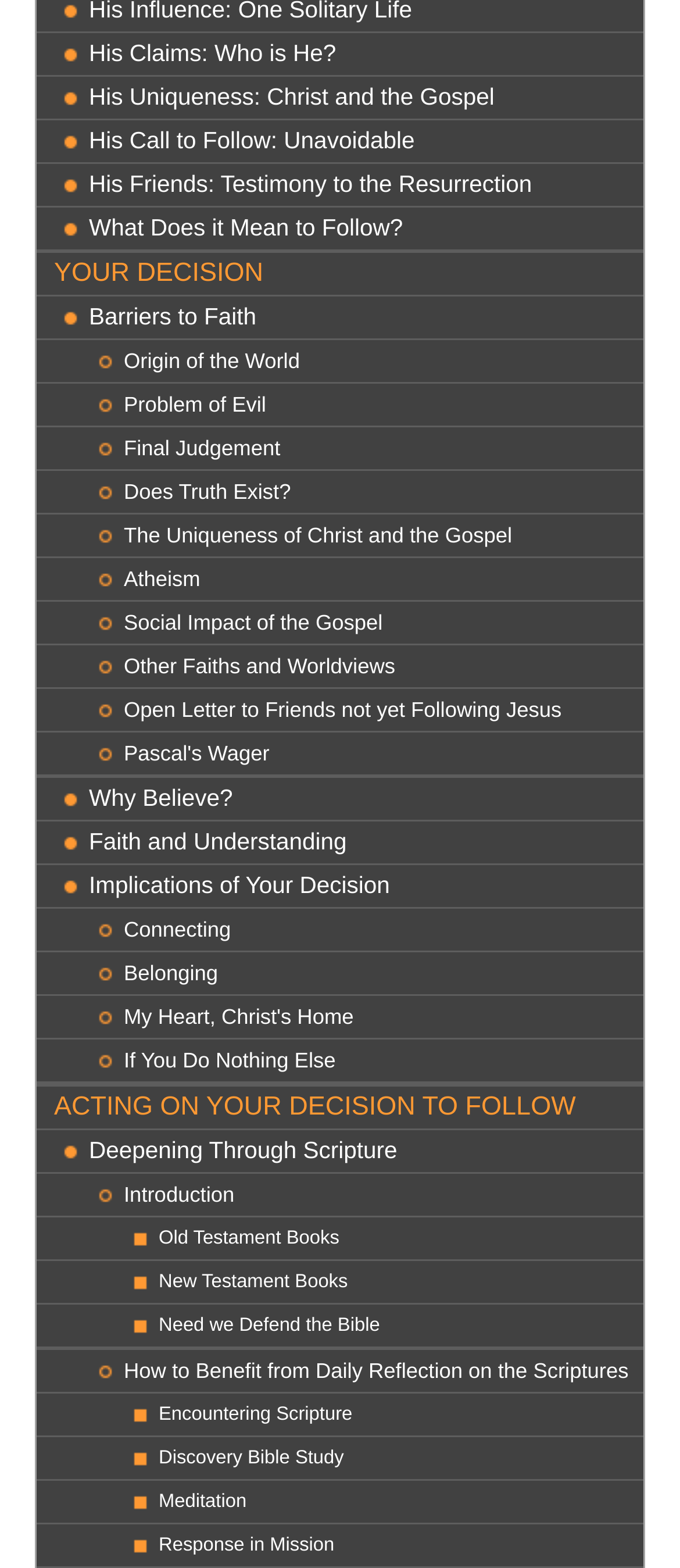What is the last link on the webpage? Based on the image, give a response in one word or a short phrase.

Response in Mission